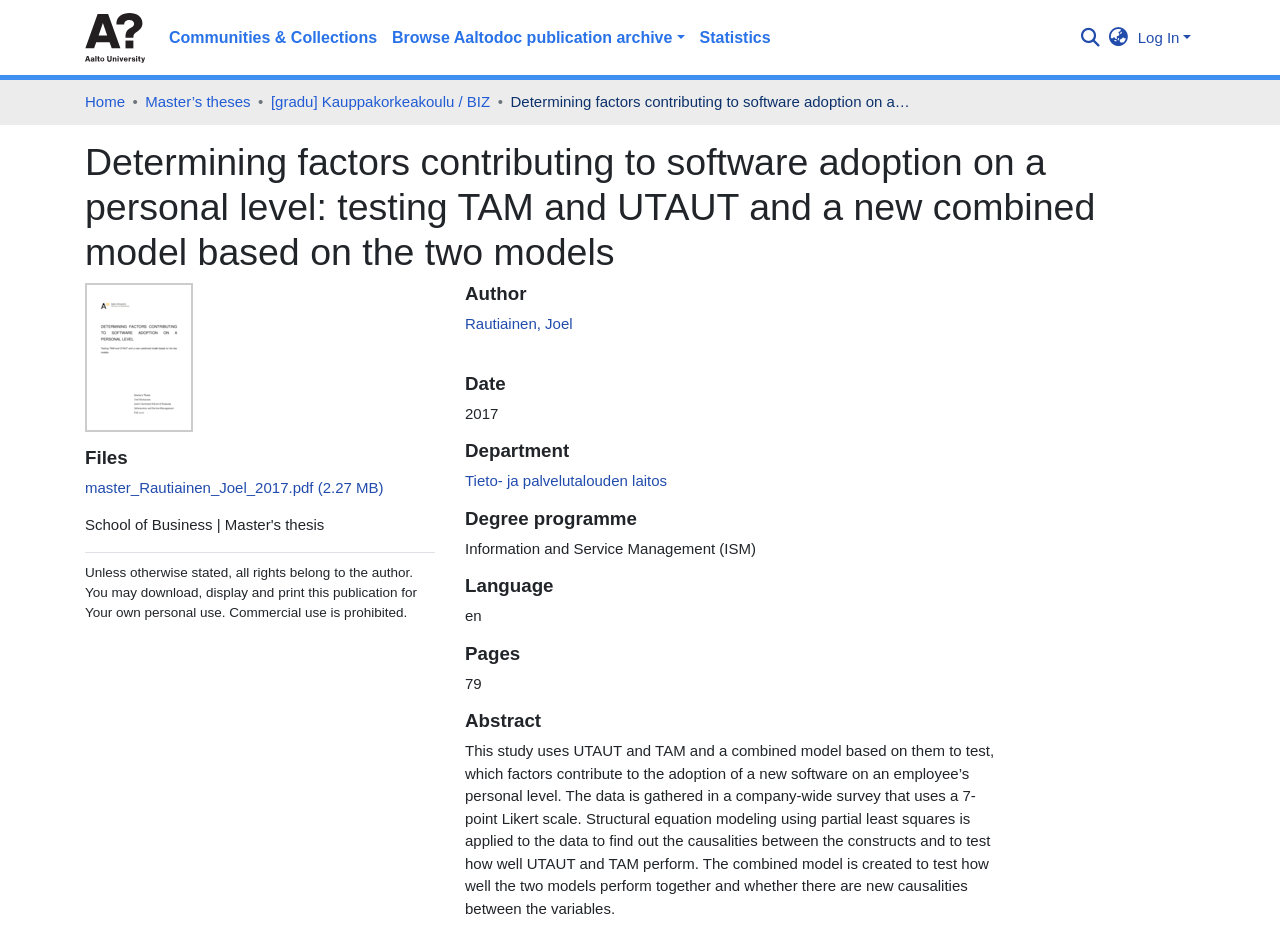Indicate the bounding box coordinates of the element that must be clicked to execute the instruction: "Search for a publication". The coordinates should be given as four float numbers between 0 and 1, i.e., [left, top, right, bottom].

[0.838, 0.019, 0.862, 0.058]